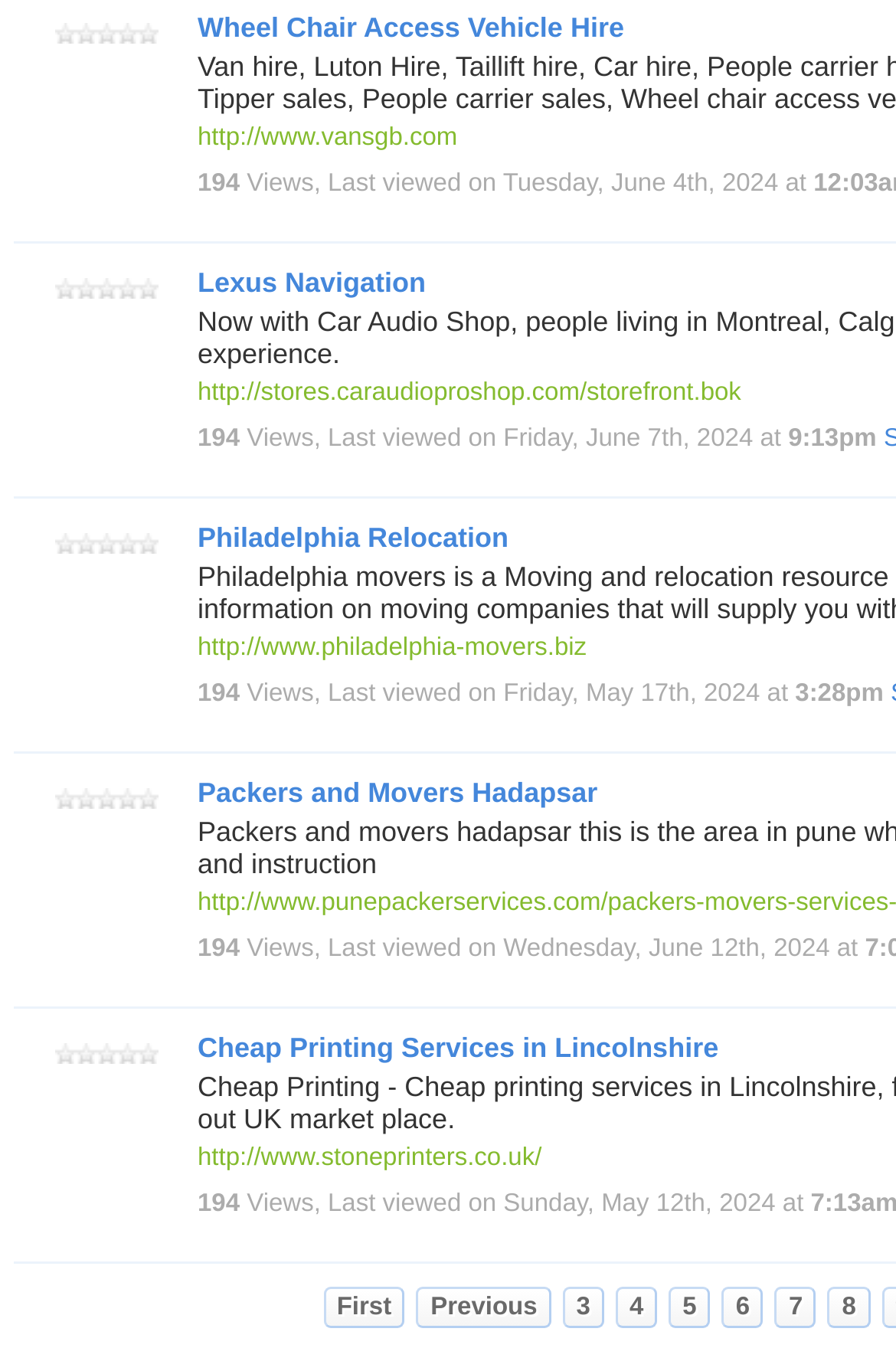By analyzing the image, answer the following question with a detailed response: How many views did Lexus Navigation get?

I found the view count information next to the link 'Lexus Navigation' which says '194'.